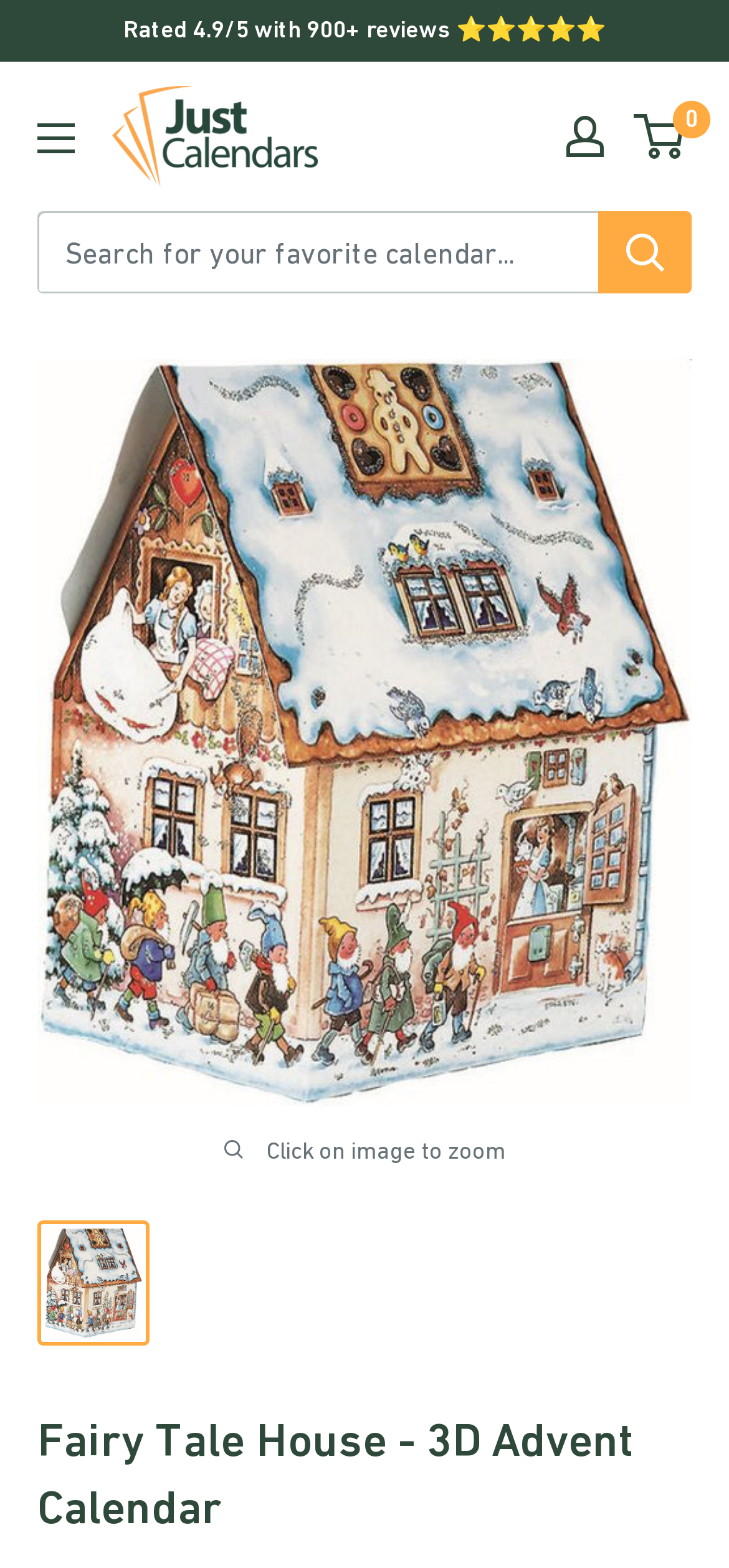Using the information shown in the image, answer the question with as much detail as possible: What is the purpose of the button 'Search'?

The purpose of the button 'Search' can be inferred from its location next to the textbox with the placeholder 'Search for your favorite calendar...' and its label 'Search'. It is likely that clicking this button will search for calendars based on the input in the textbox.